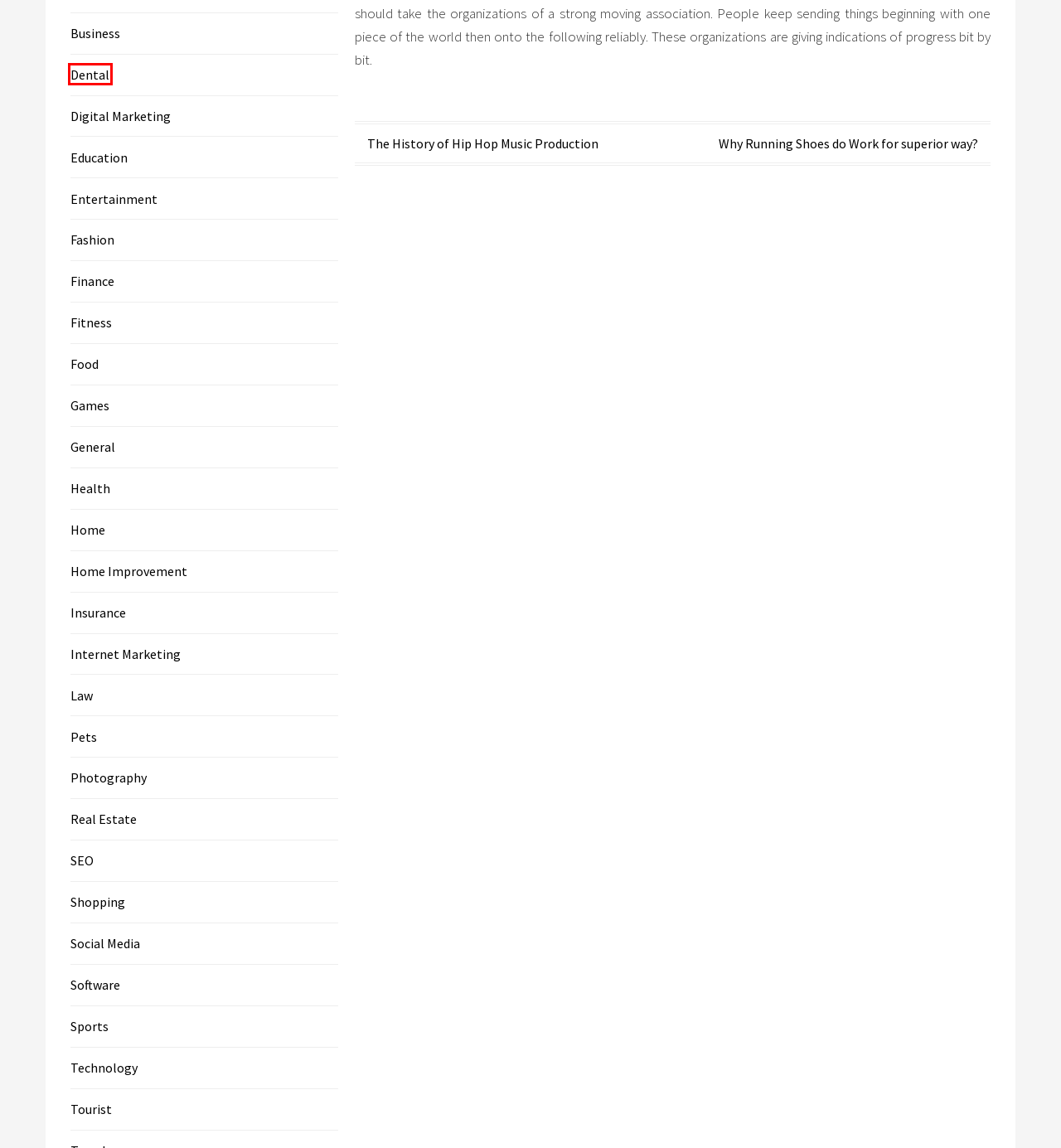You are given a webpage screenshot where a red bounding box highlights an element. Determine the most fitting webpage description for the new page that loads after clicking the element within the red bounding box. Here are the candidates:
A. Photography – Promozik
B. Entertainment – Promozik
C. Dental – Promozik
D. Education – Promozik
E. Fashion – Promozik
F. Games – Promozik
G. Insurance – Promozik
H. Sports – Promozik

C